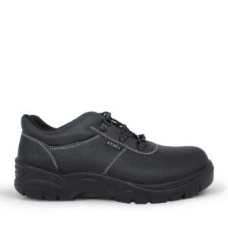Create a vivid and detailed description of the image.

The image showcases the **REBEL FX2 Safety Shoe**, designed for both comfort and protection in various work environments. This footwear features a sleek black design, with a sturdy construction that includes a reinforced toe area and a cushioned sole for enhanced support. The shoe is equipped with laces for a secure fit, making it suitable for both men and women across diverse industries. Ideal for settings requiring durable and reliable footwear, the REBEL FX2 Safety Shoe combines practicality with style, ensuring safety and comfort during long hours on the job.